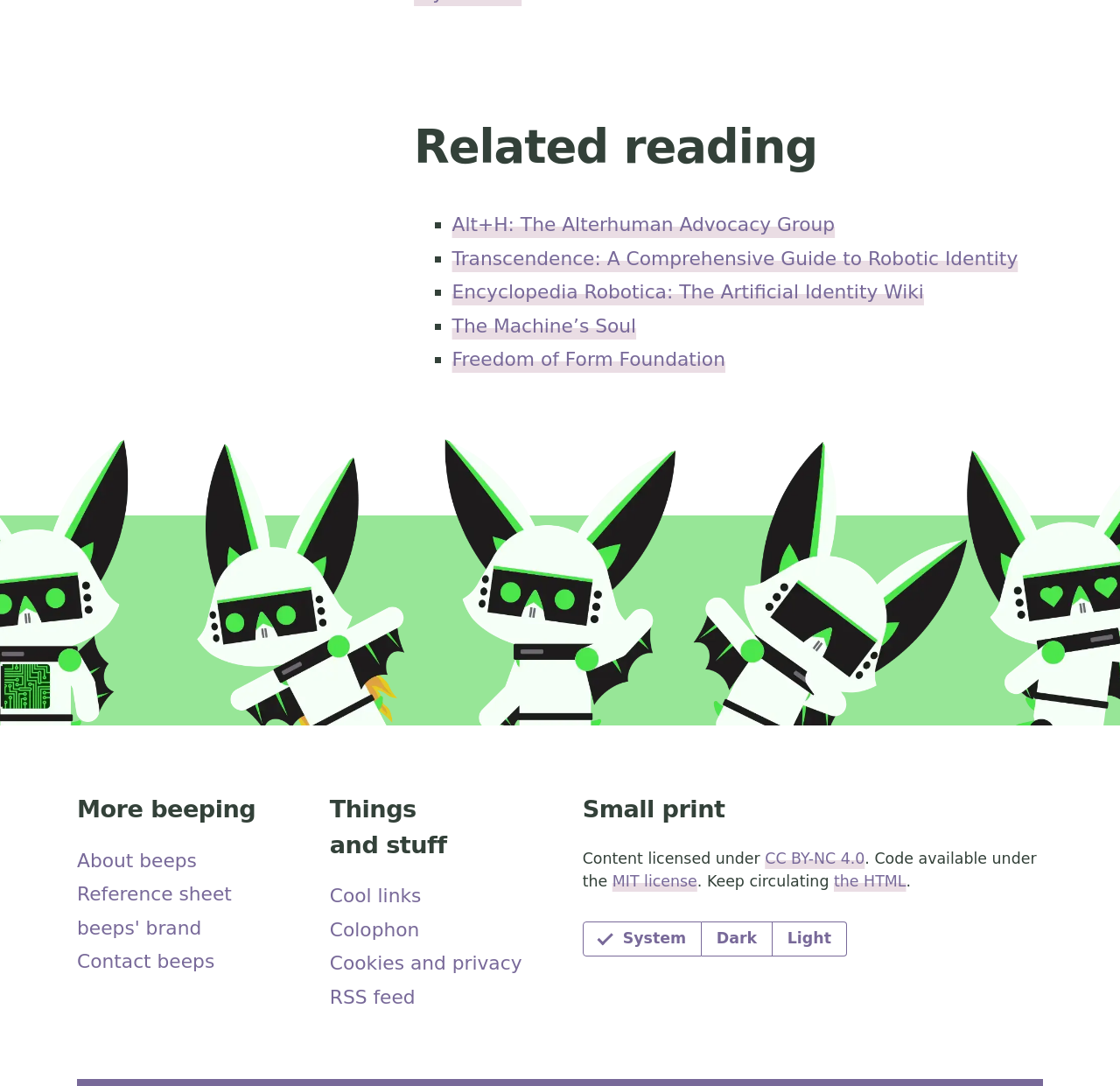What is the purpose of the 'Select colour scheme' group?
Using the image as a reference, answer the question with a short word or phrase.

To change the website's theme